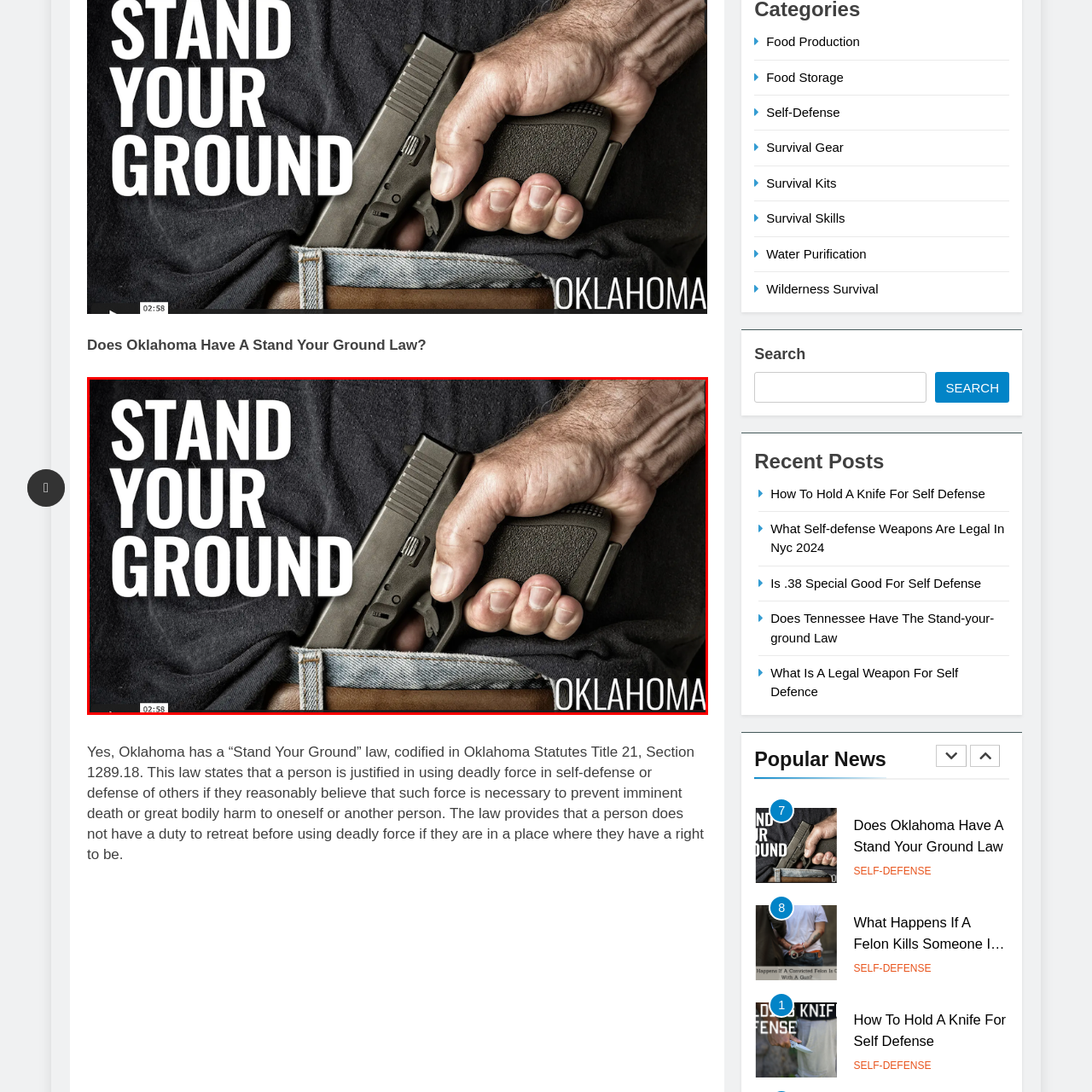In which corner is the word 'OKLAHOMA' placed?
Take a look at the image highlighted by the red bounding box and provide a detailed answer to the question.

The word 'OKLAHOMA' is elegantly placed in the lower right corner, indicating the specific legal context discussed, likely relating to the state's 'Stand Your Ground' law.